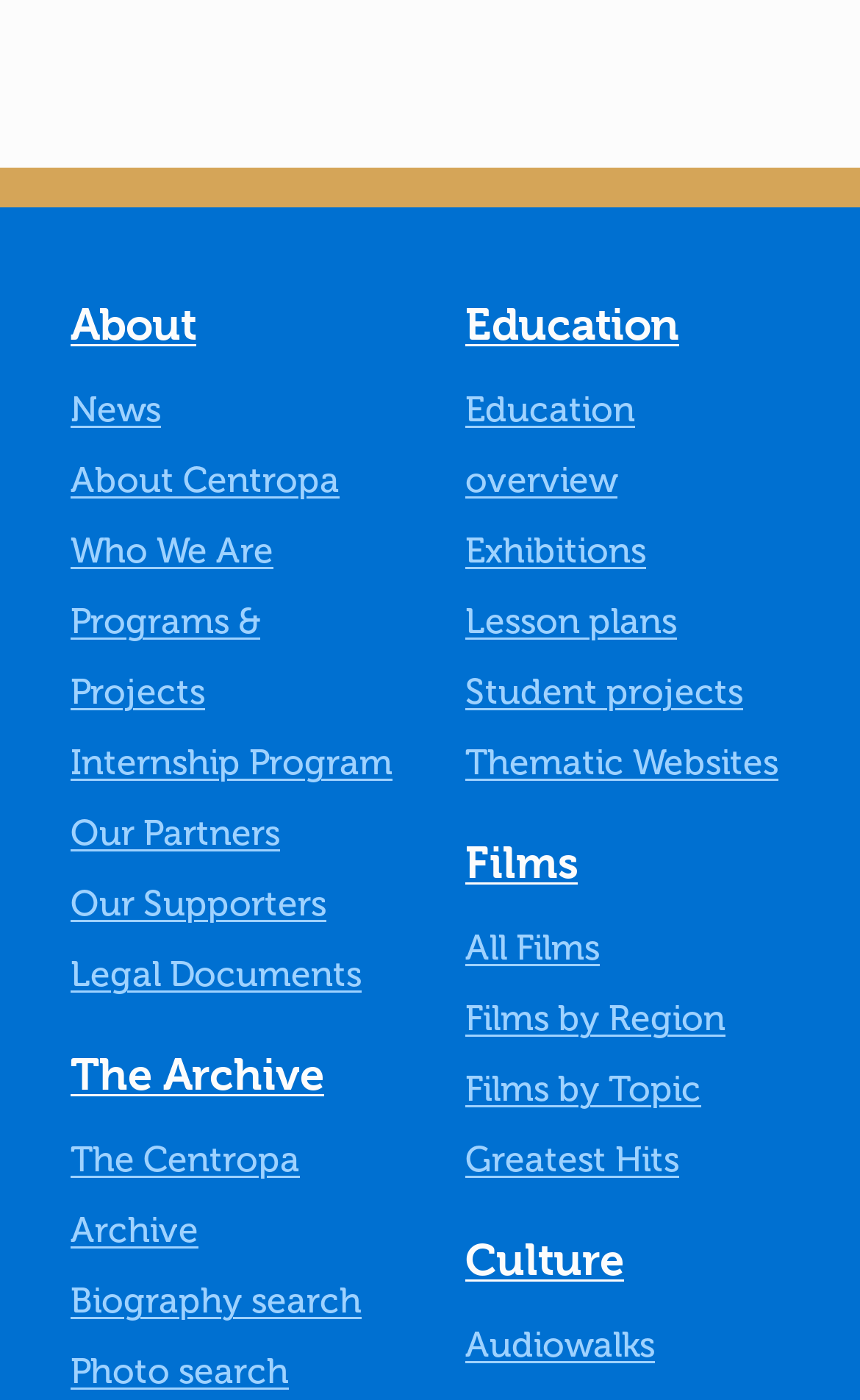Please identify the bounding box coordinates of the element's region that needs to be clicked to fulfill the following instruction: "Click on About". The bounding box coordinates should consist of four float numbers between 0 and 1, i.e., [left, top, right, bottom].

[0.082, 0.211, 0.228, 0.268]